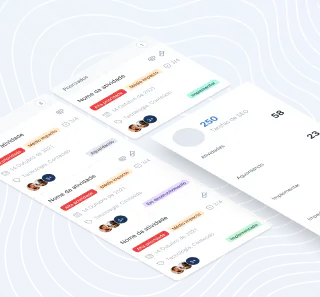Provide a comprehensive description of the image.

The image titled "Ecto Tools" showcases a sleek, modern interface designed for managing SEO projects. It features a layered design with cards displaying various metrics and tasks relevant to SEO management. Each card highlights important information such as the number of keywords, traffic data, and project activities, presented through colorful indicators for easy comprehension.

The layout appears user-friendly, suggesting robust functionality for tracking progress and facilitating communication among team members. By utilizing these tools, users can effectively streamline their SEO strategies, allowing for a precise and agile approach to digital marketing. The overall aesthetic combines clarity and innovation, aiming to enhance the efficiency of SEO project management.